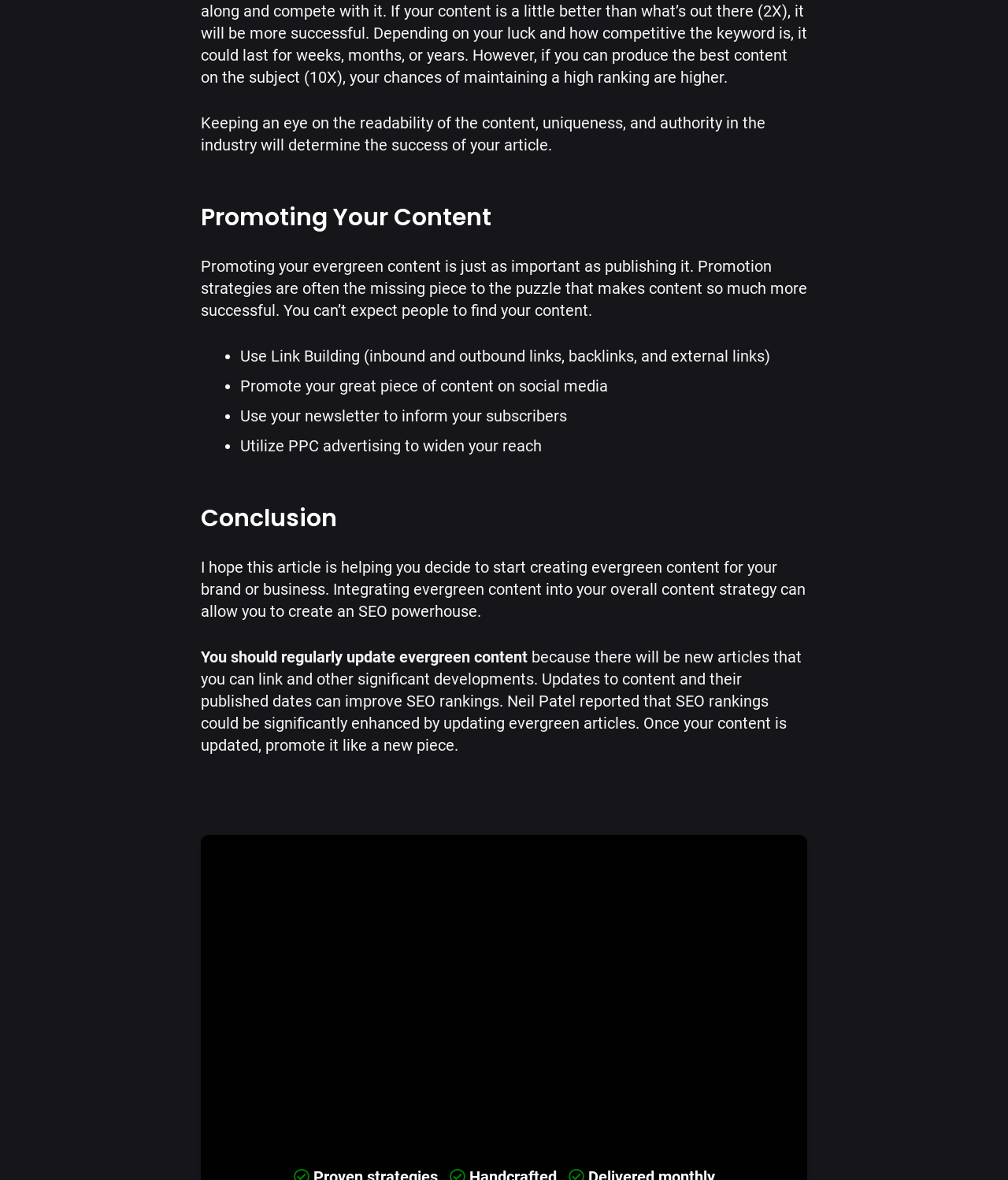Identify the bounding box coordinates of the HTML element based on this description: "Case Studies".

[0.367, 0.794, 0.459, 0.81]